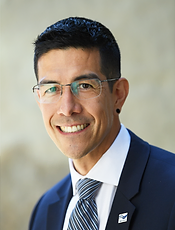Detail every visible element in the image extensively.

The image features Patrick Pulupa, who serves as the Executive Officer of the Central Valley Water Board. He is portrayed in a professional setting, wearing a formal suit and tie, and smiling warmly at the camera. This image accompanies a section showcasing speakers at an event focused on dairy sustainability and water quality initiatives, signifying Pulupa's role in discussions about critical environmental issues in the dairy industry.